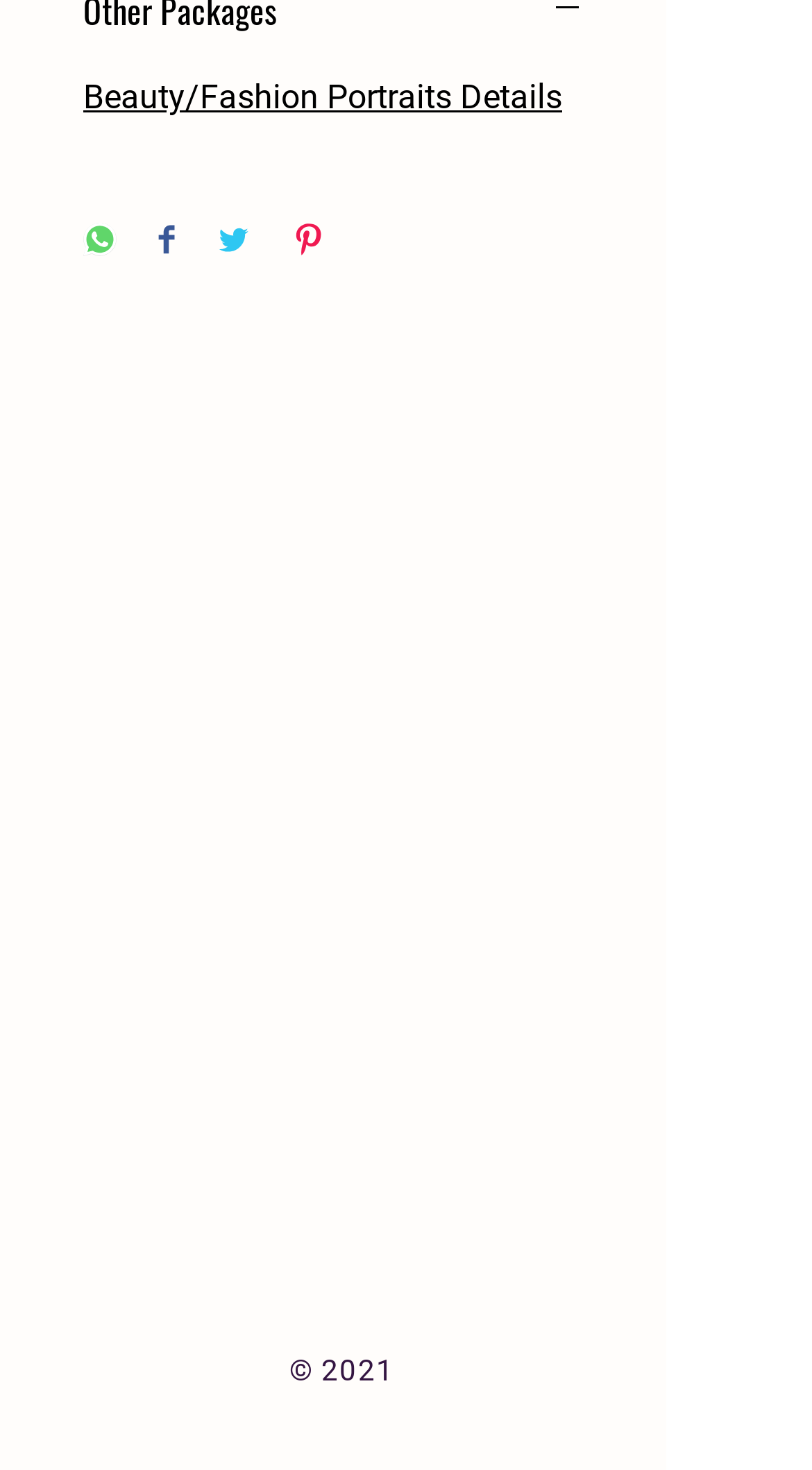What is the phone number of the contact?
Kindly offer a detailed explanation using the data available in the image.

I found the phone number by looking at the link element with ID 236, which contains the phone number in a clickable format.